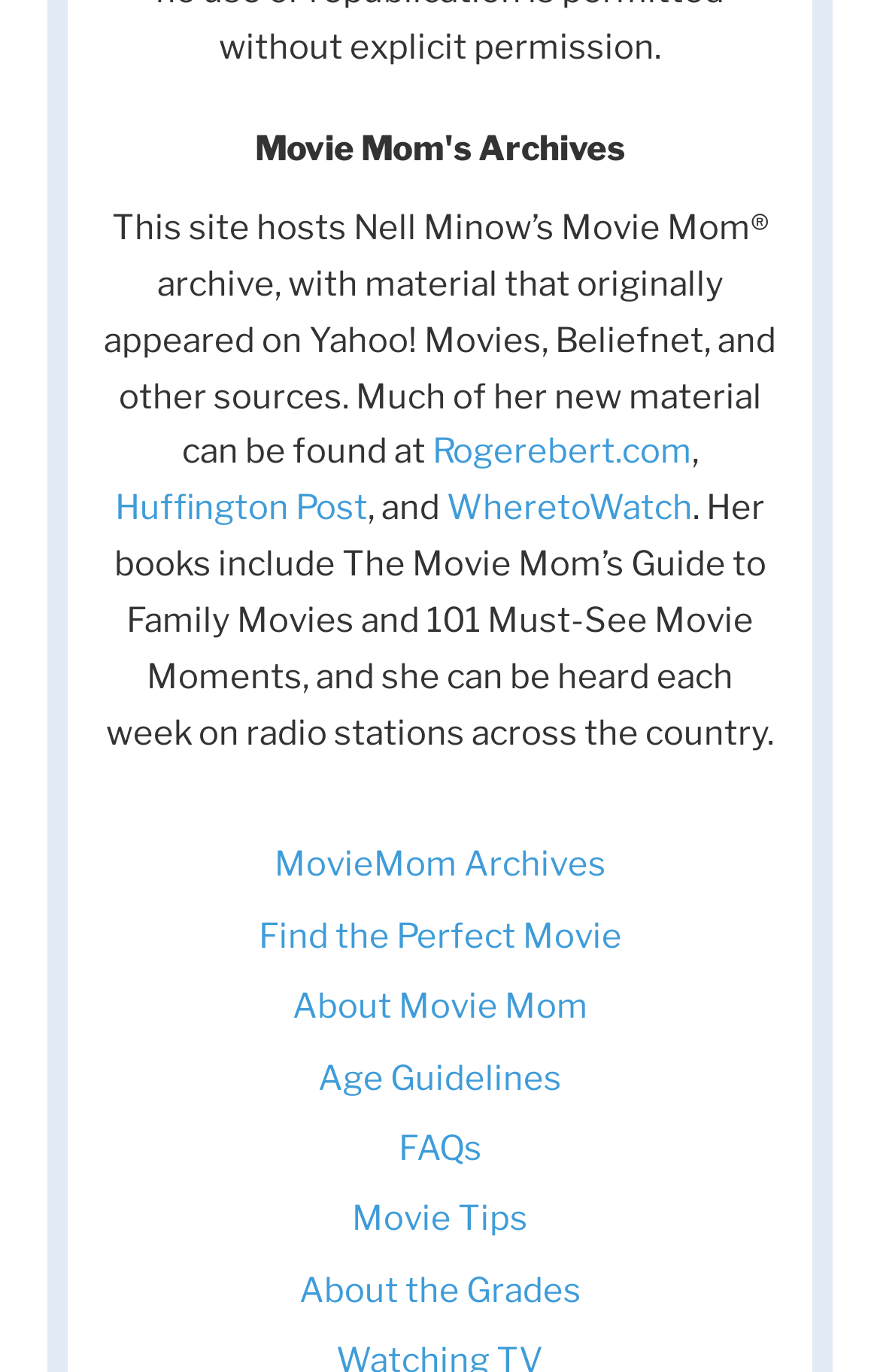Please identify the bounding box coordinates of the clickable region that I should interact with to perform the following instruction: "Find the perfect movie". The coordinates should be expressed as four float numbers between 0 and 1, i.e., [left, top, right, bottom].

[0.294, 0.668, 0.706, 0.697]